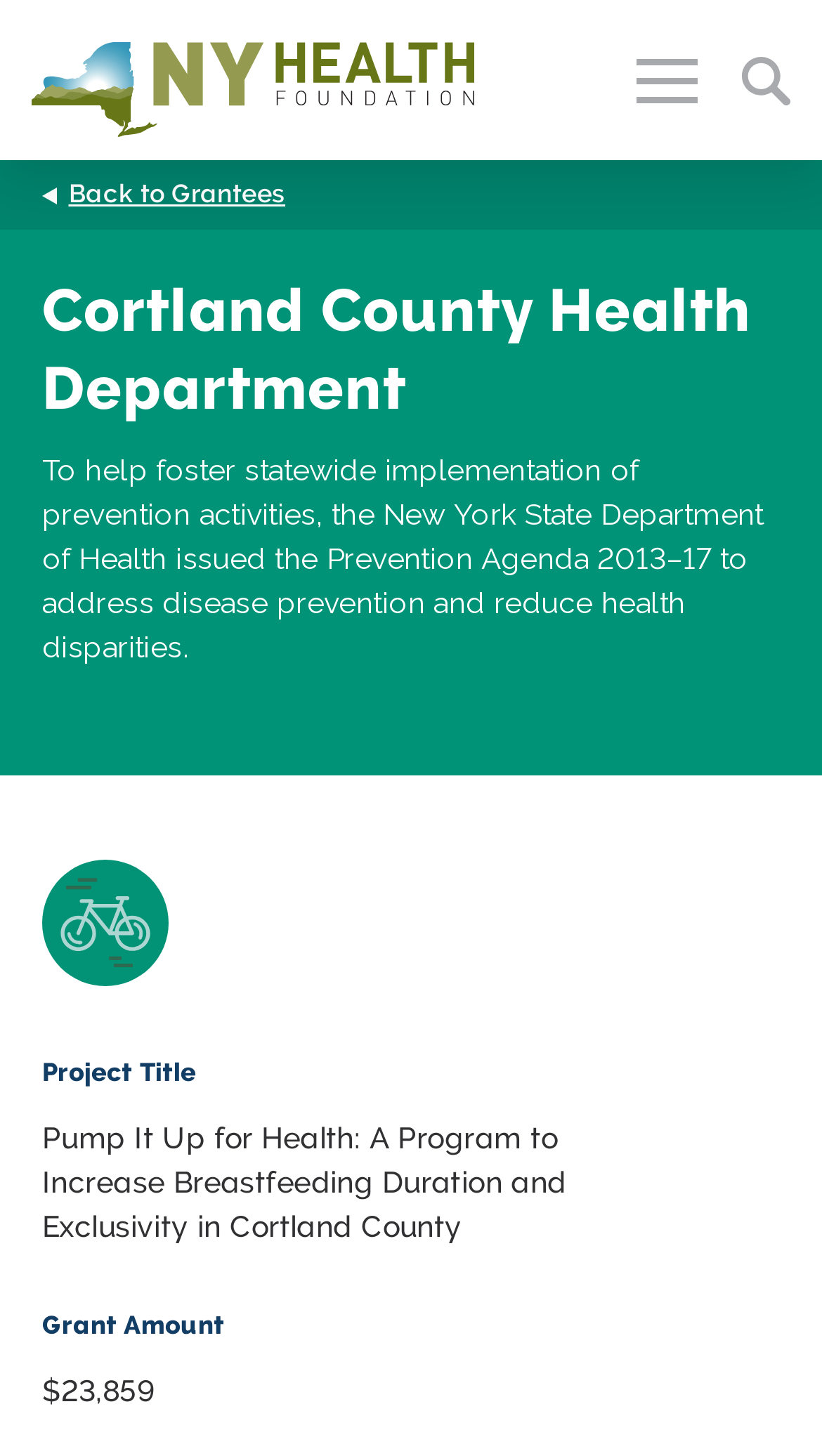Respond to the question below with a single word or phrase: What is the grant amount for the project?

$23,859